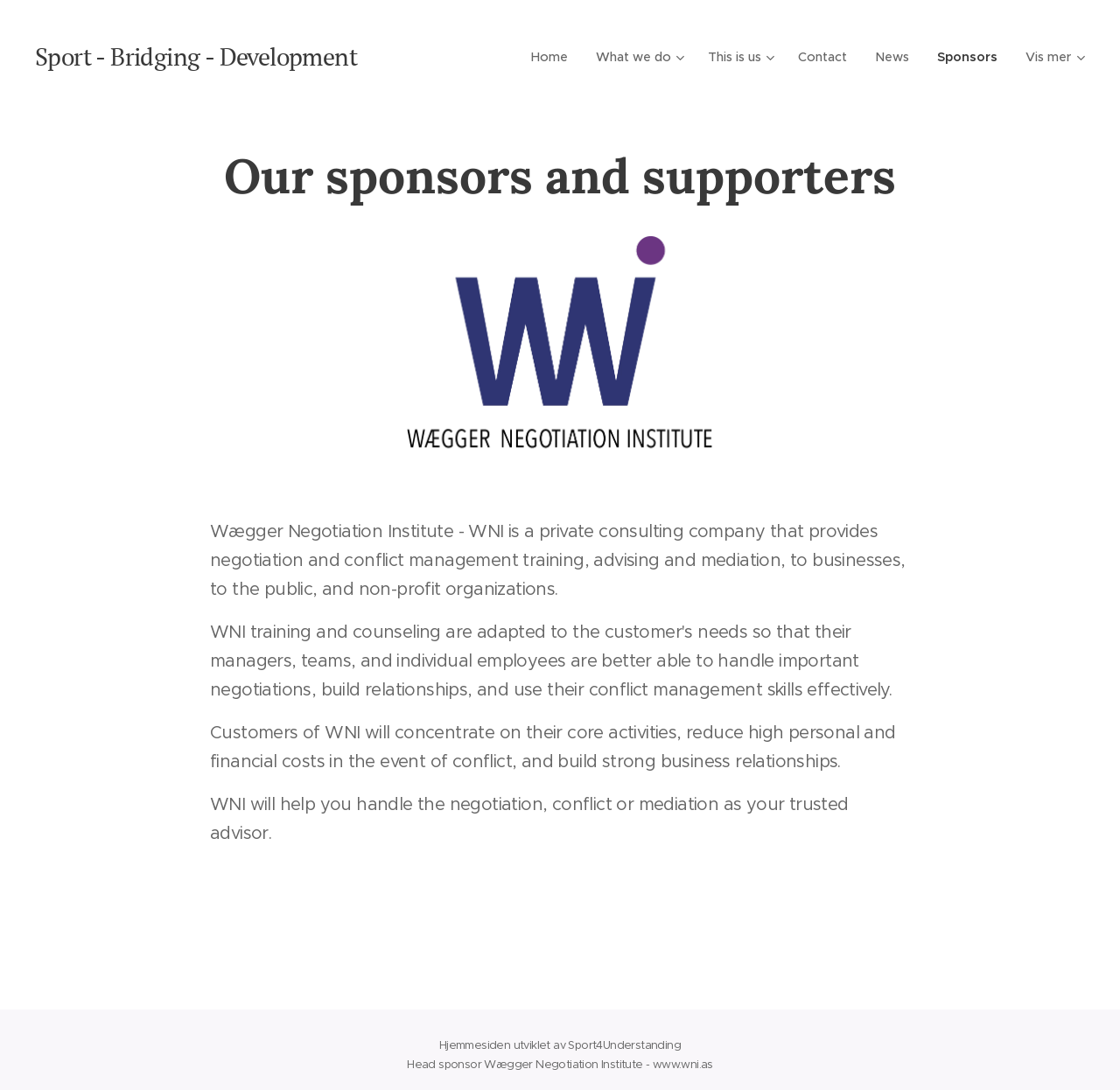What is the benefit of using WNI?
Please answer the question with as much detail as possible using the screenshot.

According to the webpage, customers of WNI will concentrate on their core activities, reduce high personal and financial costs in the event of conflict, and build strong business relationships.